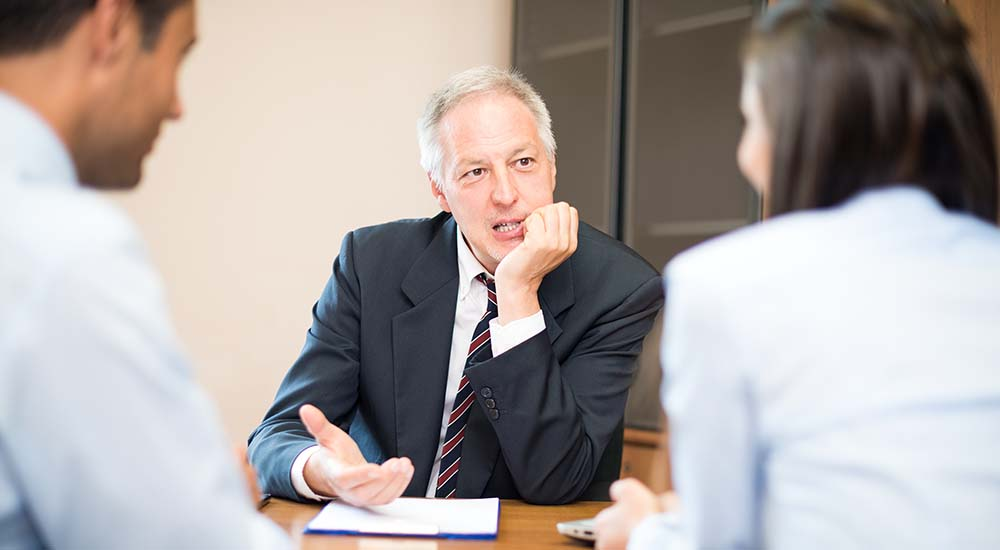Answer the question below using just one word or a short phrase: 
How many people are seated at the table?

Three